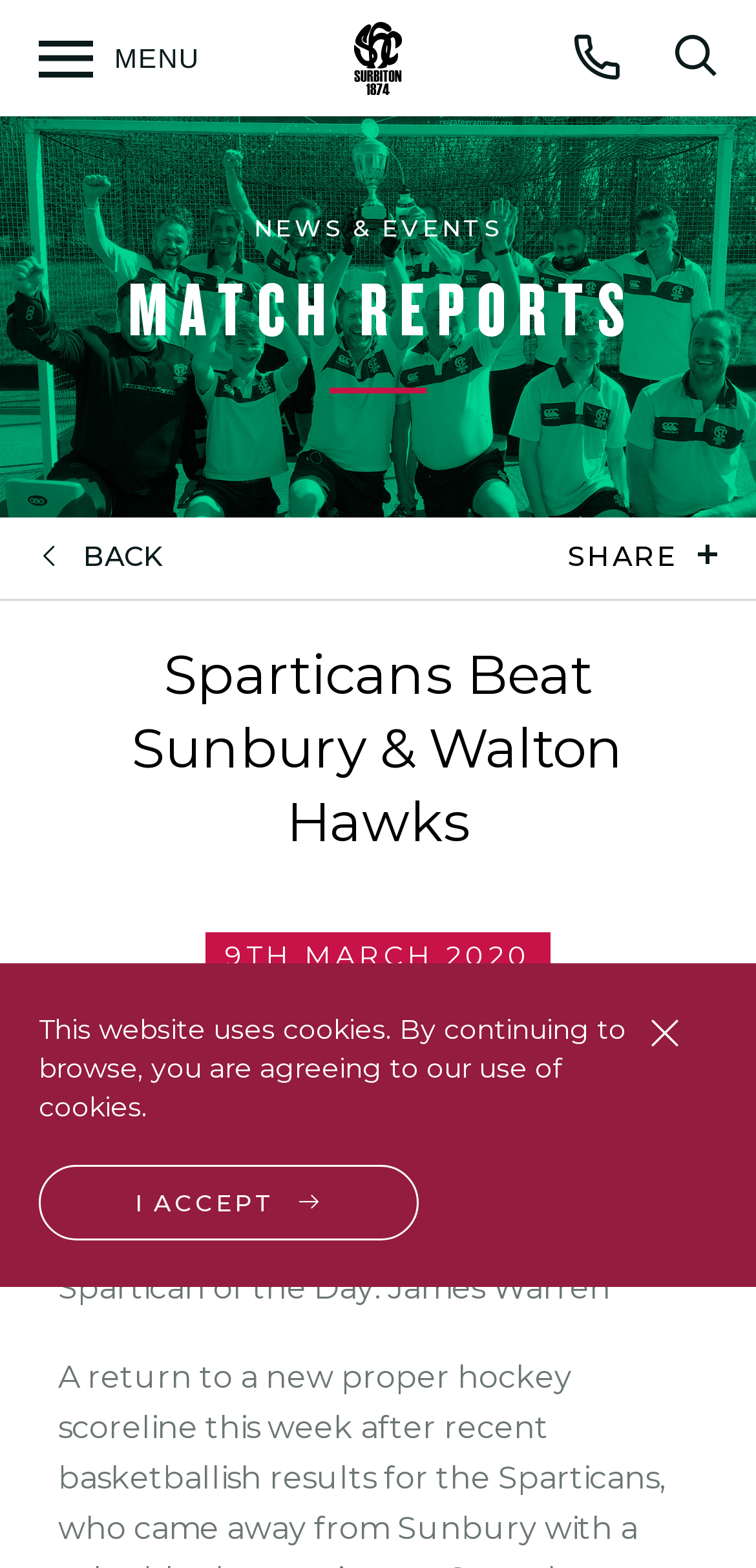Predict the bounding box coordinates of the UI element that matches this description: "Open search form". The coordinates should be in the format [left, top, right, bottom] with each value between 0 and 1.

[0.89, 0.022, 0.949, 0.053]